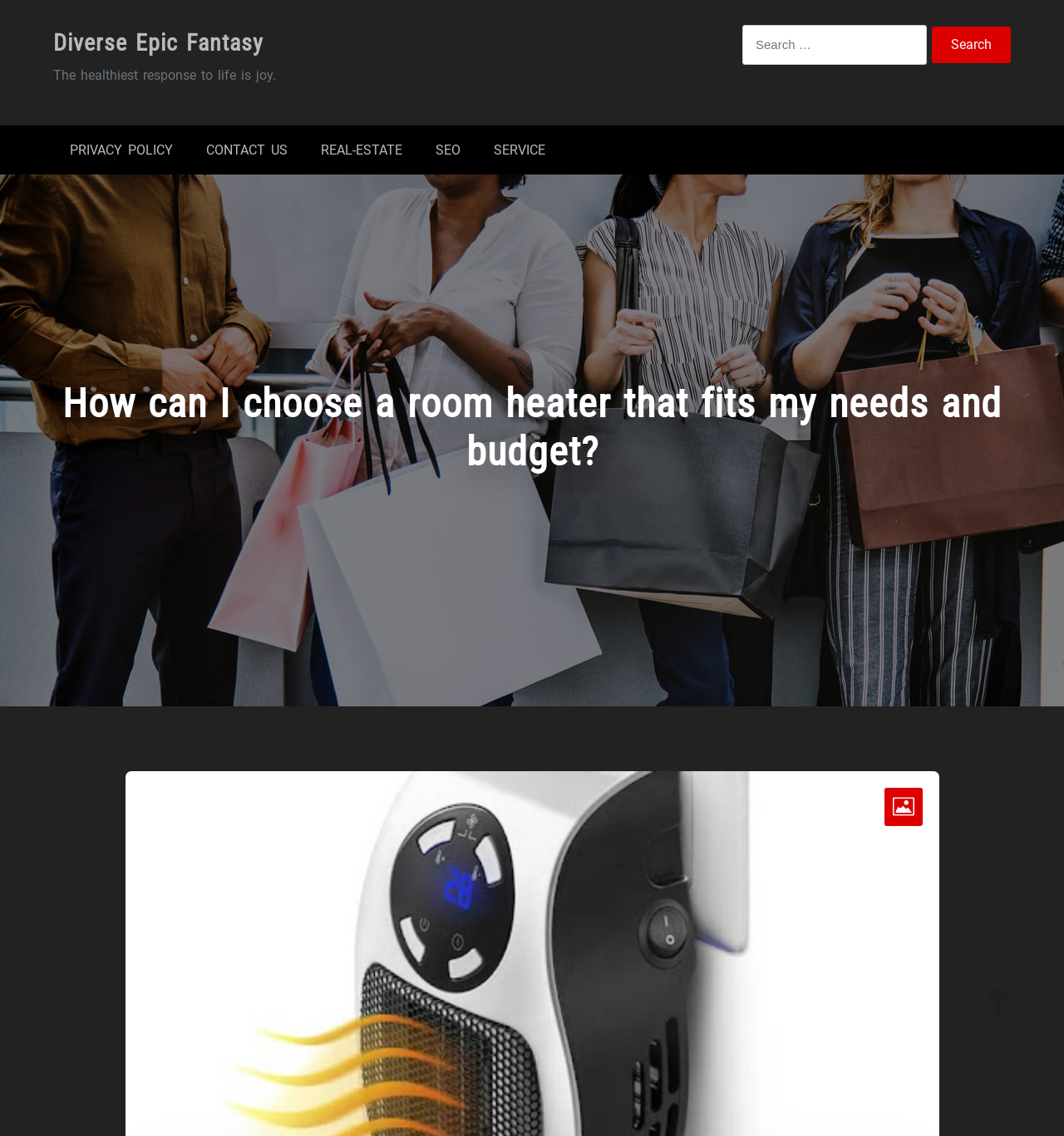What is the purpose of the search box?
Examine the image closely and answer the question with as much detail as possible.

I inferred the purpose of the search box by looking at its location and the surrounding elements. The search box is located near the top of the webpage, and it has a label 'Search for:' next to it. There is also a 'Search' button beside it. Based on these observations, I concluded that the search box is intended for users to search the website.